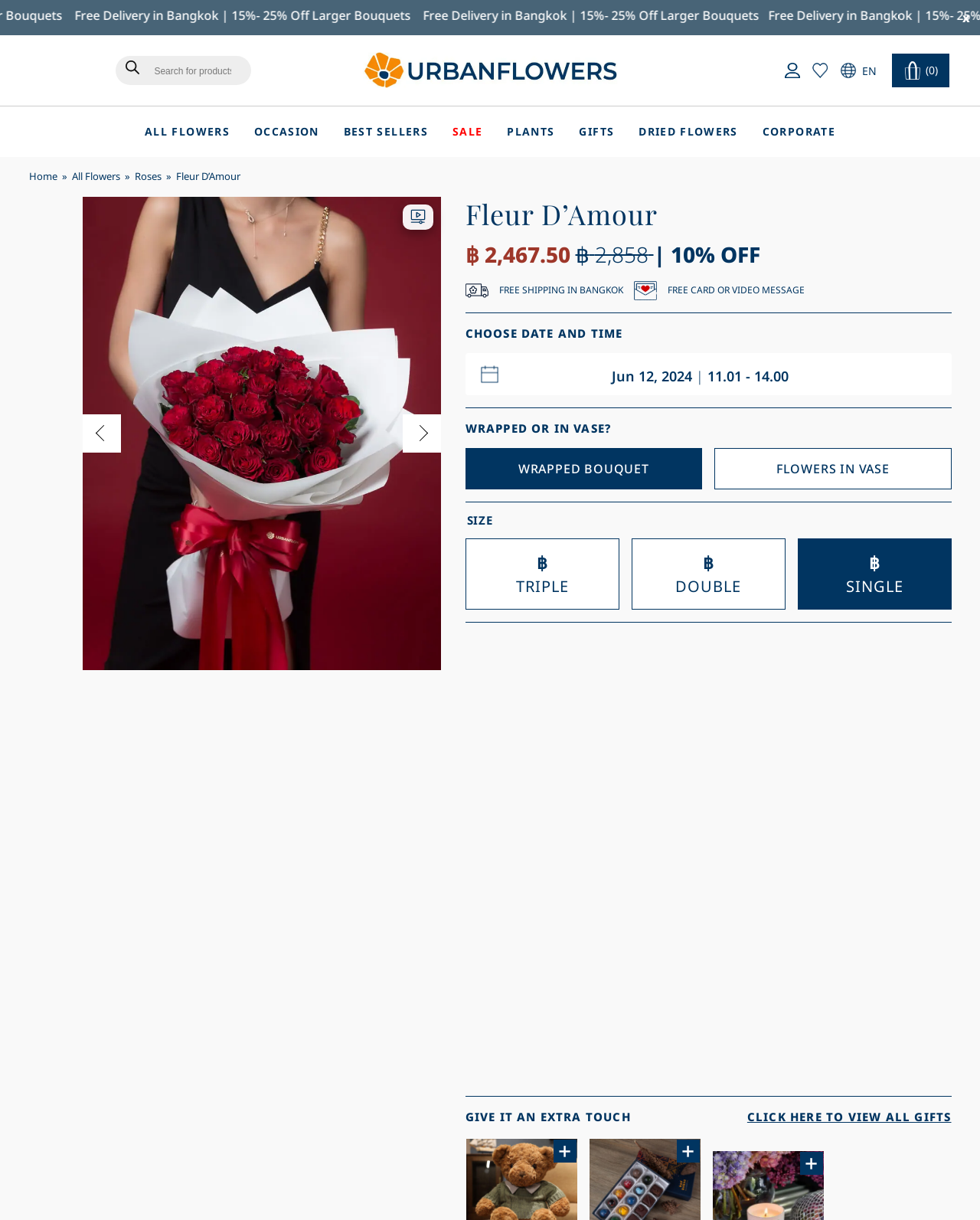From the element description ฿Wrapped BouquetWrapped Bouquet, predict the bounding box coordinates of the UI element. The coordinates must be specified in the format (top-left x, top-left y, bottom-right x, bottom-right y) and should be within the 0 to 1 range.

[0.475, 0.367, 0.716, 0.401]